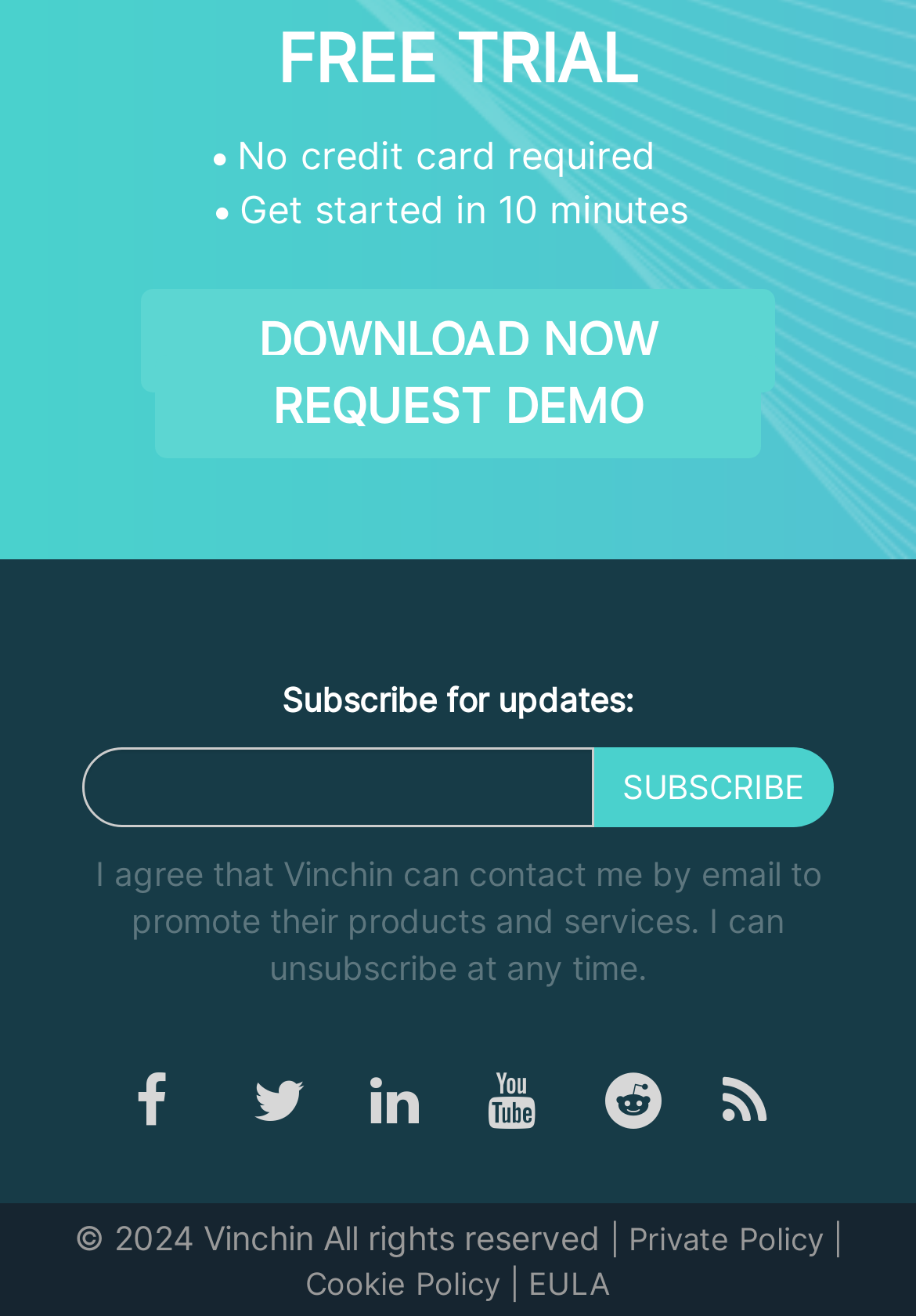Consider the image and give a detailed and elaborate answer to the question: 
What is the name of the company?

The webpage has a static text 'I agree that Vinchin can contact me by email to promote their products and services.' which indicates that the name of the company is Vinchin.